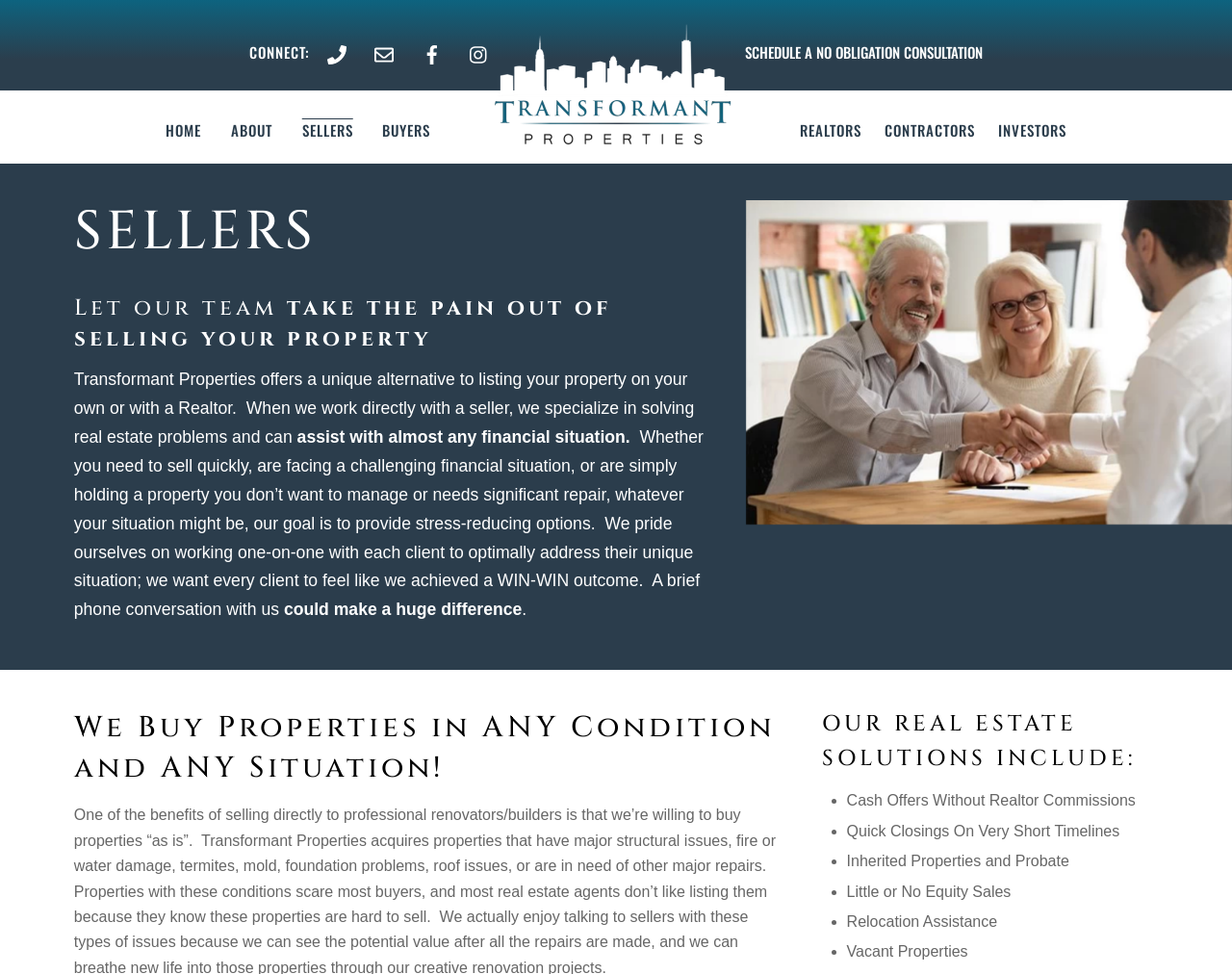Identify the bounding box coordinates of the section that should be clicked to achieve the task described: "Search for a station".

None